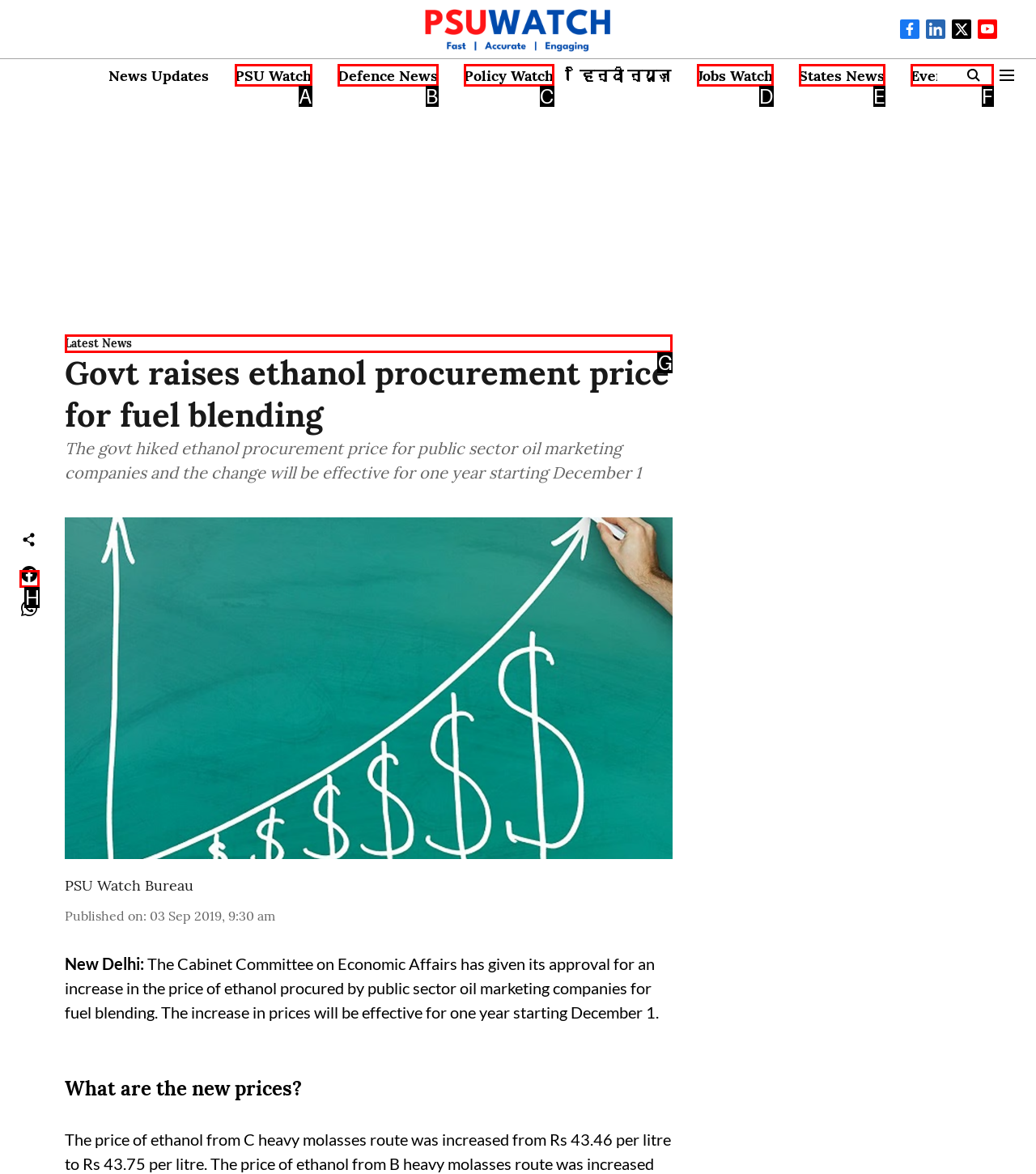Show which HTML element I need to click to perform this task: Share the article Answer with the letter of the correct choice.

H